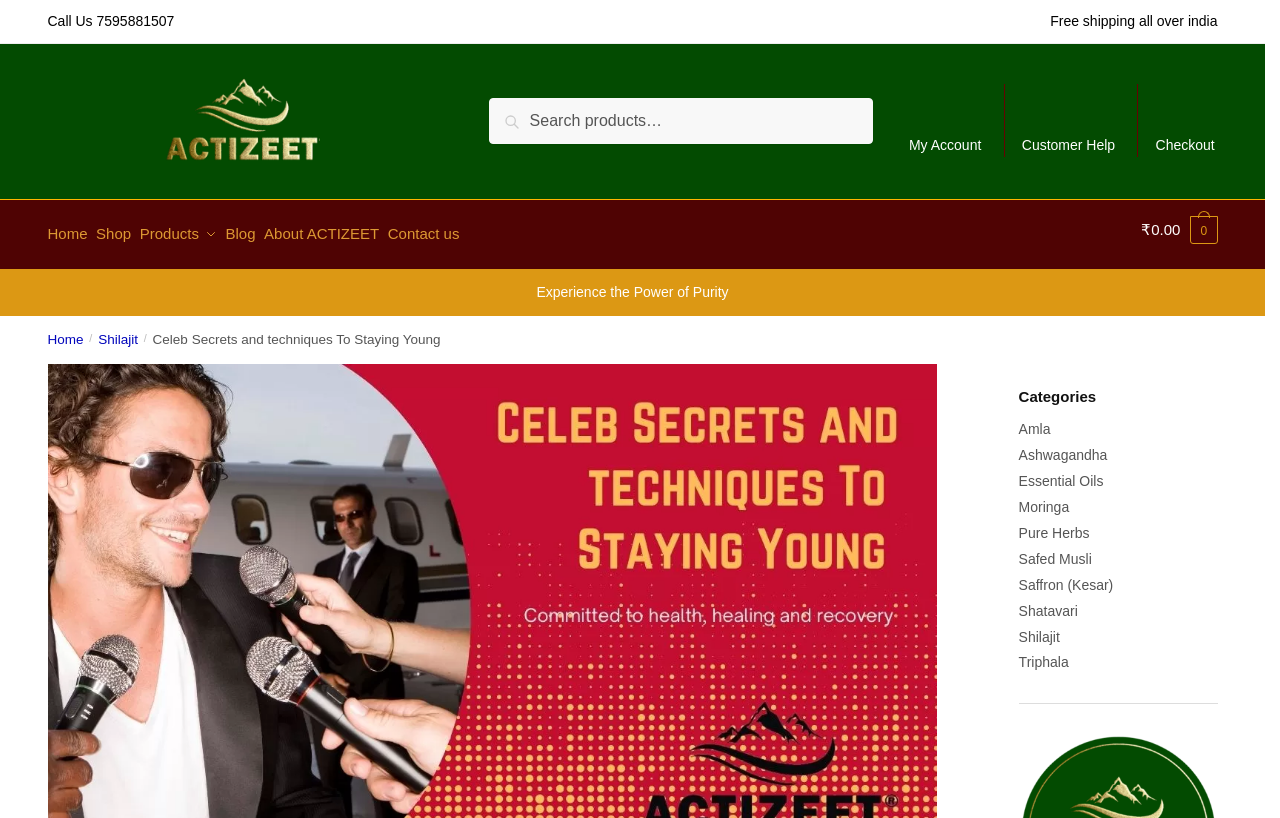Locate the bounding box coordinates of the UI element described by: "Products". Provide the coordinates as four float numbers between 0 and 1, formatted as [left, top, right, bottom].

[0.123, 0.244, 0.196, 0.317]